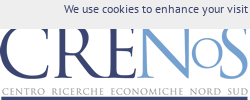Respond to the question below with a single word or phrase: What is the purpose of the message above the logo?

To inform about cookie usage